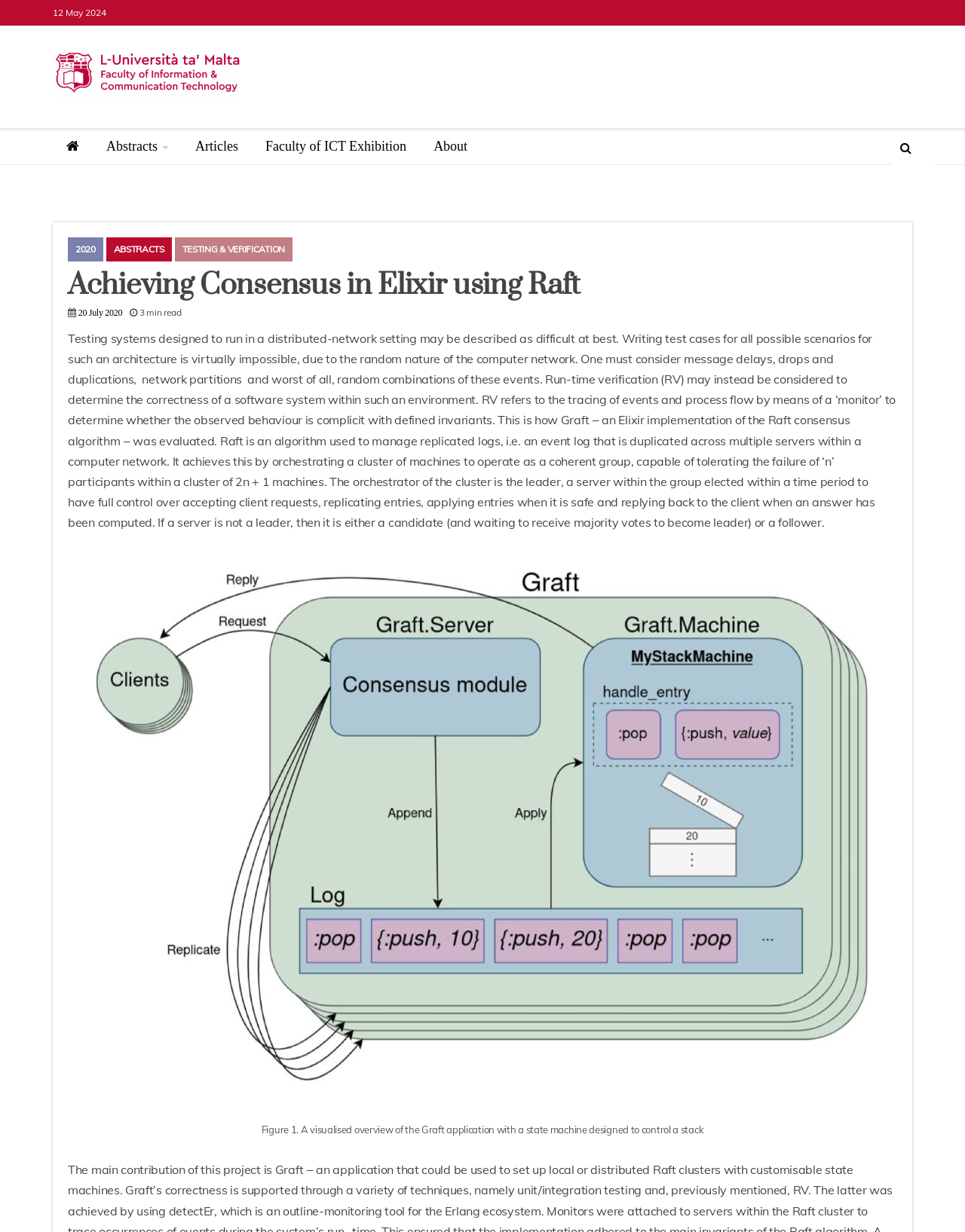What is the name of the algorithm used to manage replicated logs?
Provide an in-depth answer to the question, covering all aspects.

I found the name of the algorithm used to manage replicated logs by reading the text which states 'Raft is an algorithm used to manage replicated logs, i.e. an event log that is duplicated across multiple servers within a computer network'.